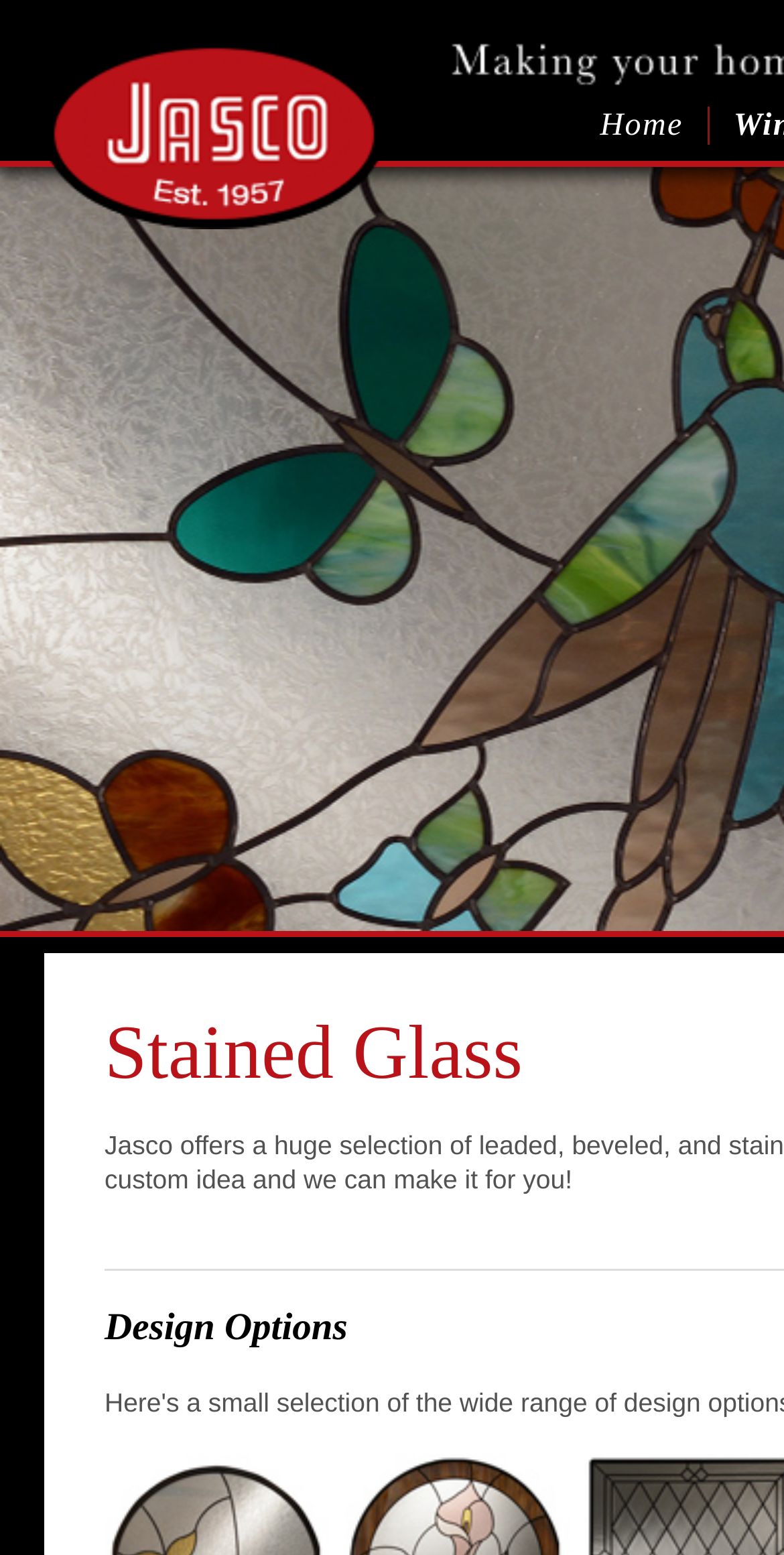Identify the bounding box for the UI element described as: "Home". Ensure the coordinates are four float numbers between 0 and 1, formatted as [left, top, right, bottom].

[0.735, 0.069, 0.905, 0.093]